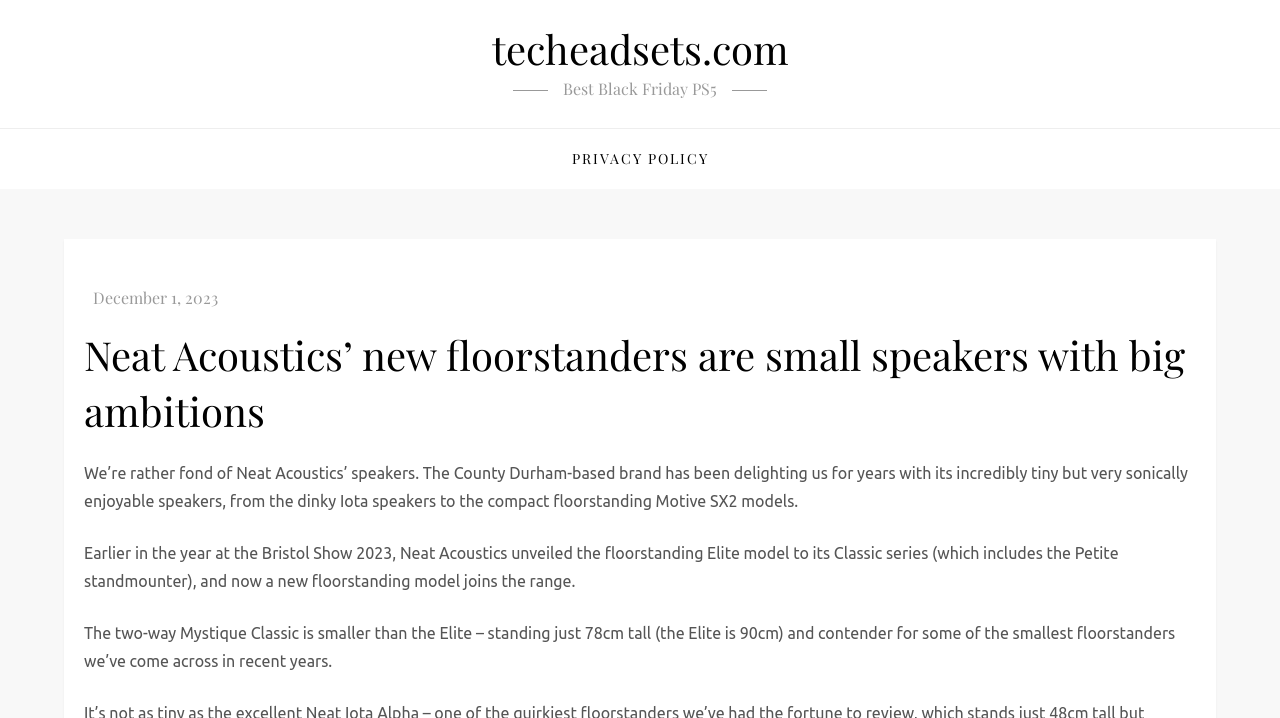Identify the primary heading of the webpage and provide its text.

Neat Acoustics’ new floorstanders are small speakers with big ambitions